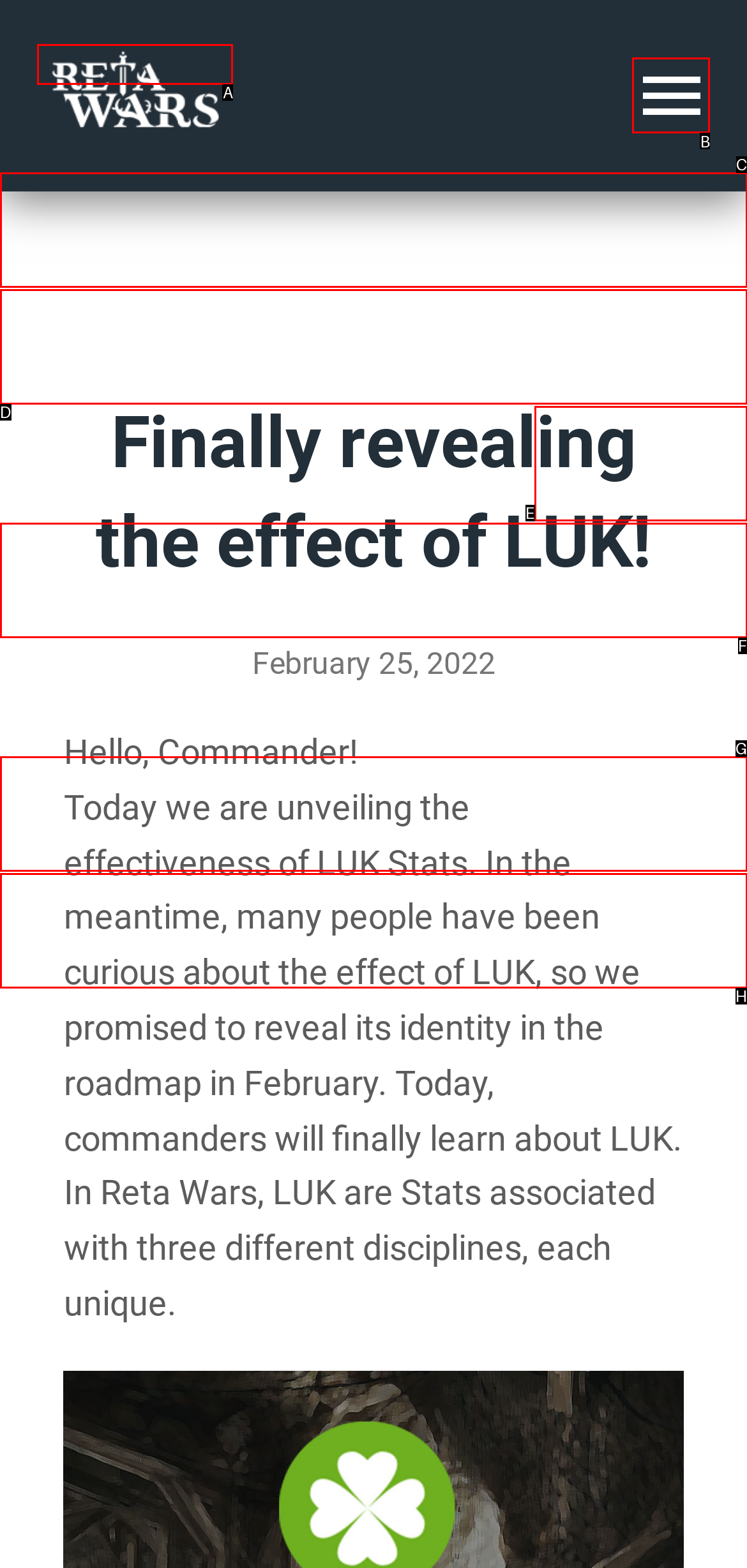Choose the HTML element you need to click to achieve the following task: Toggle Navigation
Respond with the letter of the selected option from the given choices directly.

B